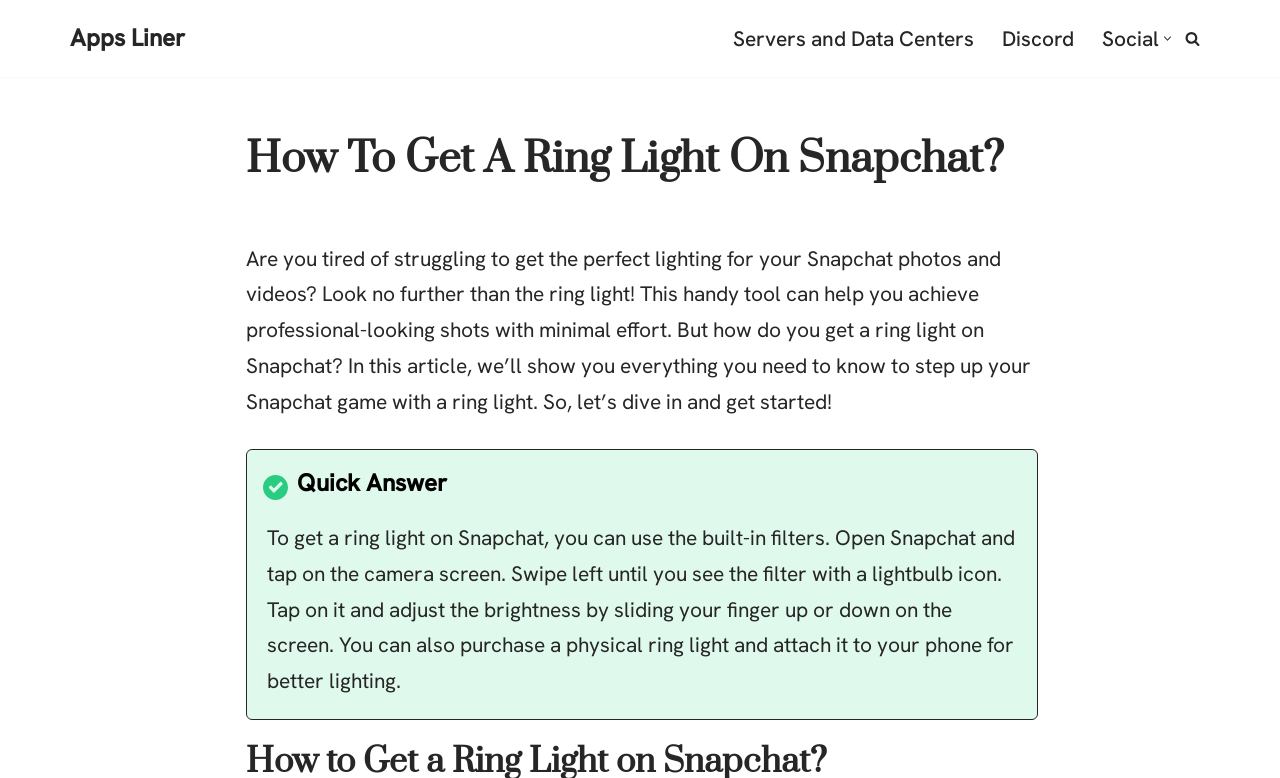From the webpage screenshot, predict the bounding box coordinates (top-left x, top-left y, bottom-right x, bottom-right y) for the UI element described here: Skip to content

[0.0, 0.041, 0.023, 0.067]